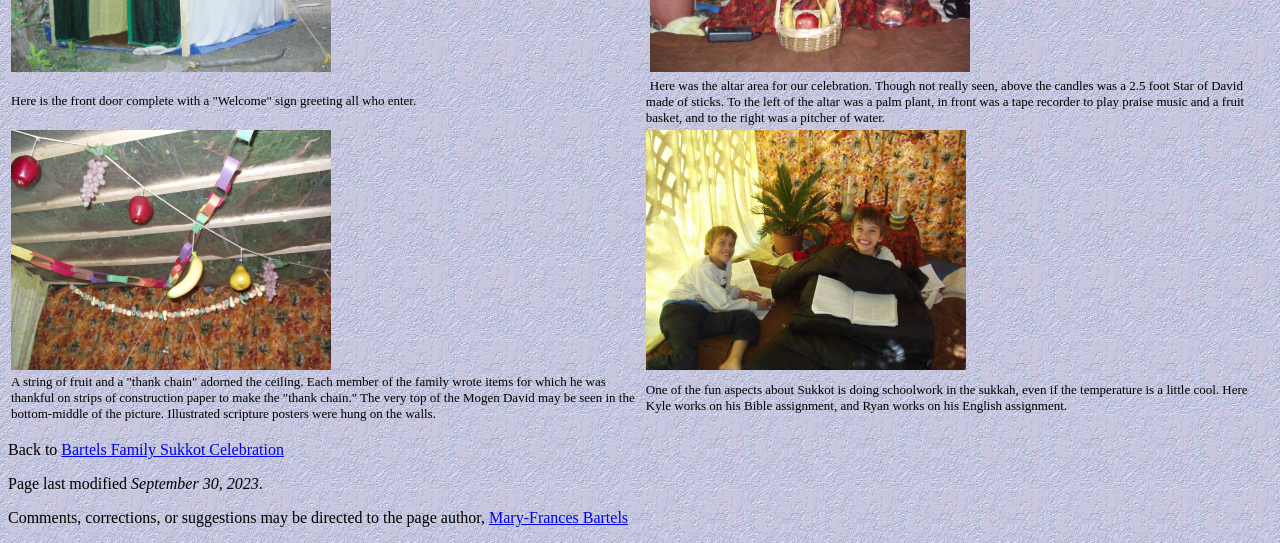Please find the bounding box coordinates (top-left x, top-left y, bottom-right x, bottom-right y) in the screenshot for the UI element described as follows: Mary-Frances Bartels

[0.382, 0.937, 0.491, 0.969]